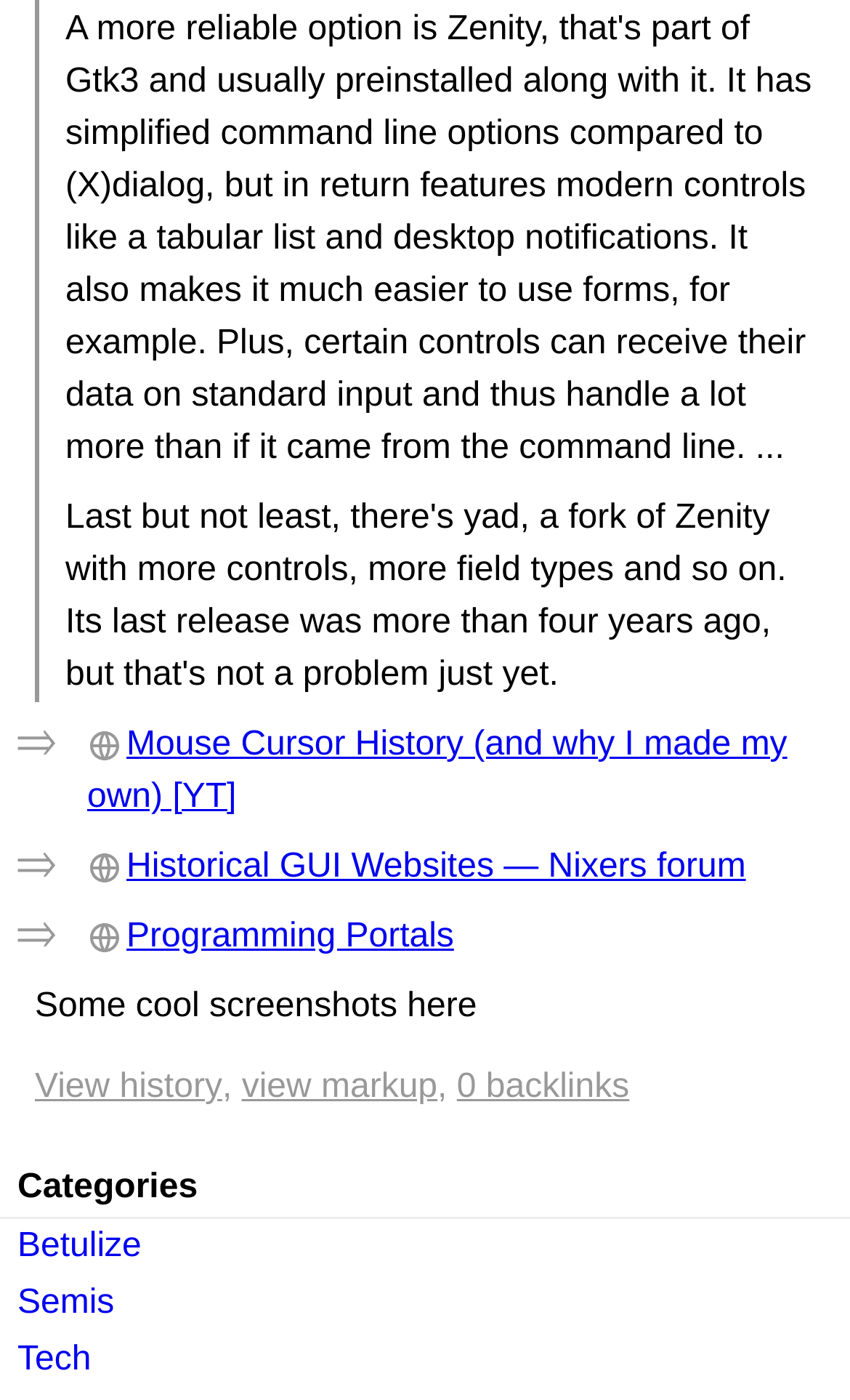Please identify the bounding box coordinates of the element I should click to complete this instruction: 'Browse the Tech category'. The coordinates should be given as four float numbers between 0 and 1, like this: [left, top, right, bottom].

[0.0, 0.952, 1.0, 0.992]